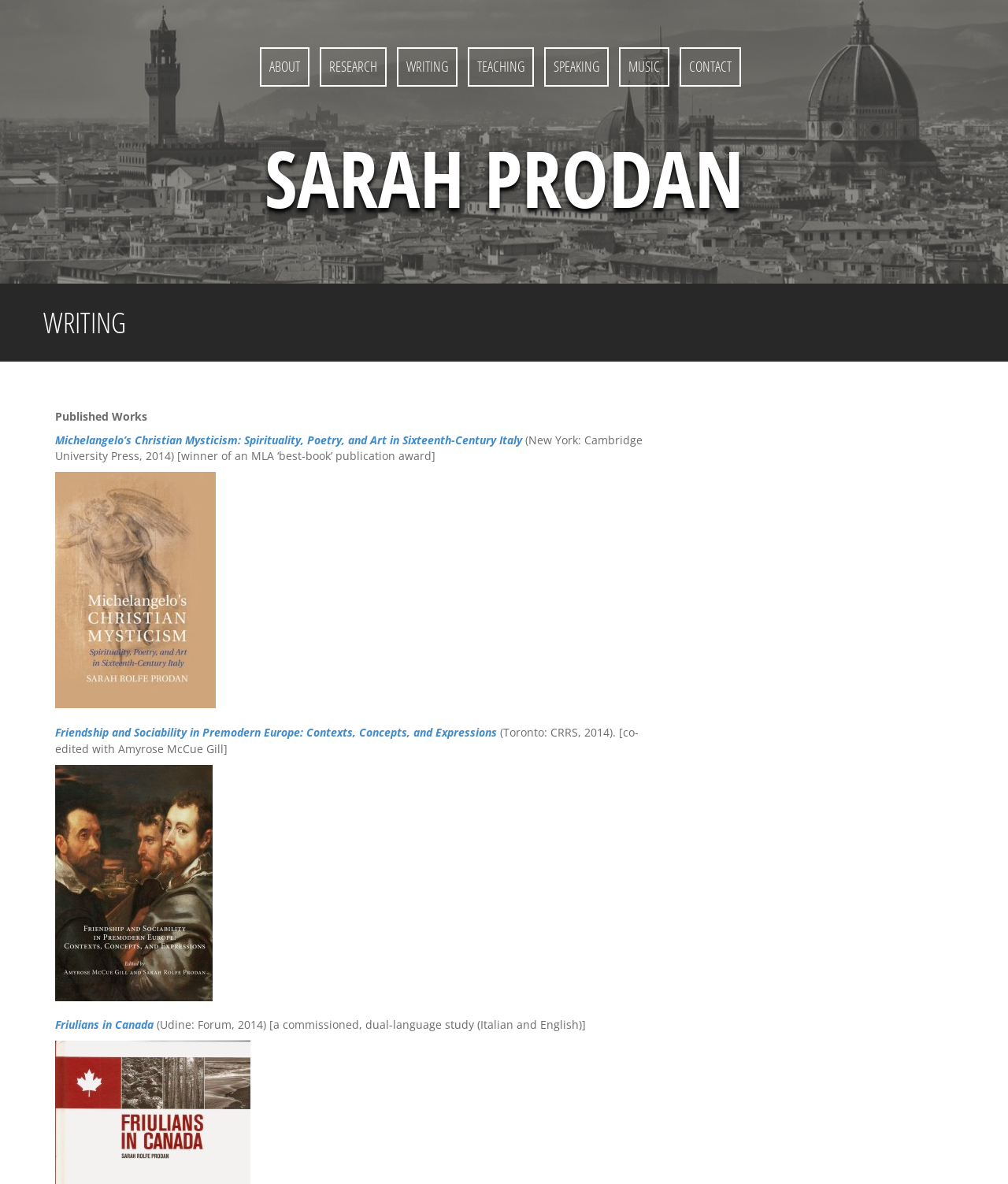How many navigation links are there?
Observe the image and answer the question with a one-word or short phrase response.

7